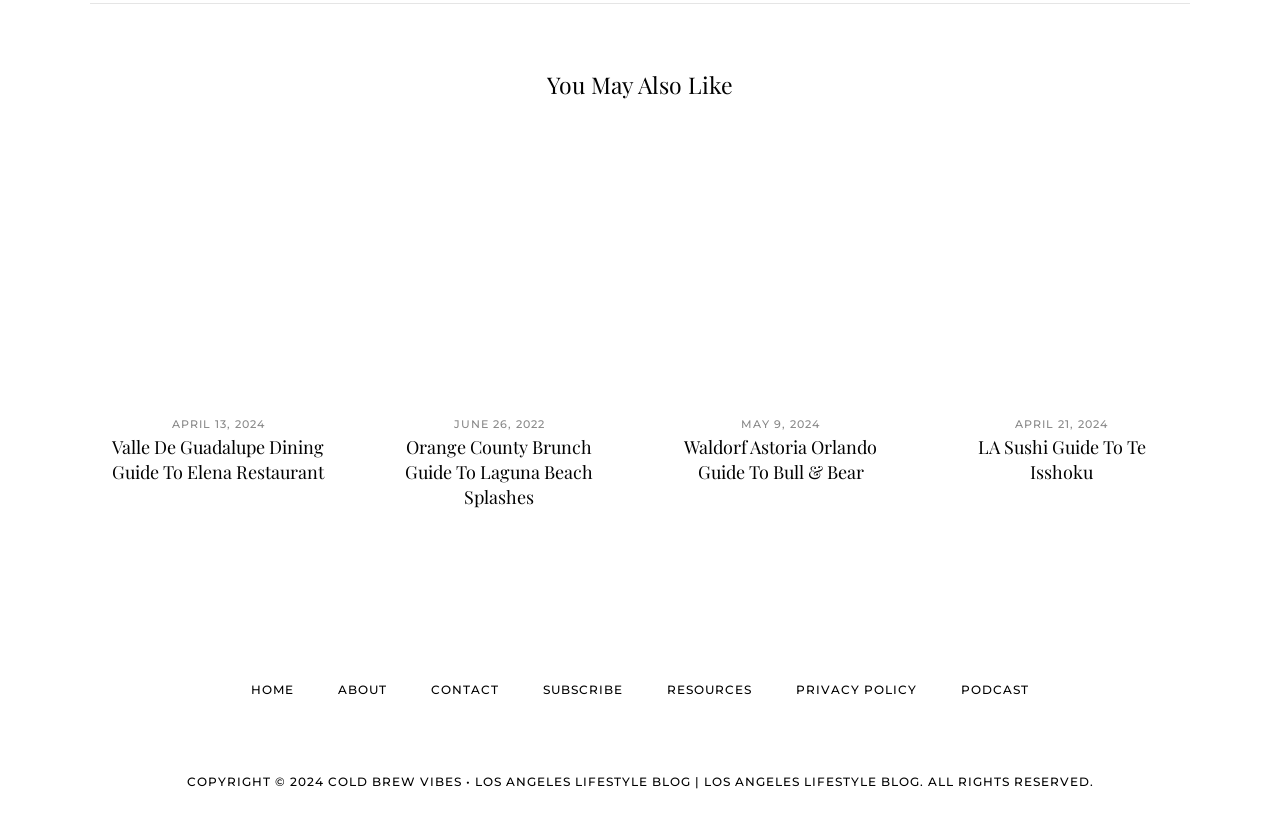Determine the bounding box coordinates in the format (top-left x, top-left y, bottom-right x, bottom-right y). Ensure all values are floating point numbers between 0 and 1. Identify the bounding box of the UI element described by: Privacy Policy

[0.622, 0.838, 0.716, 0.857]